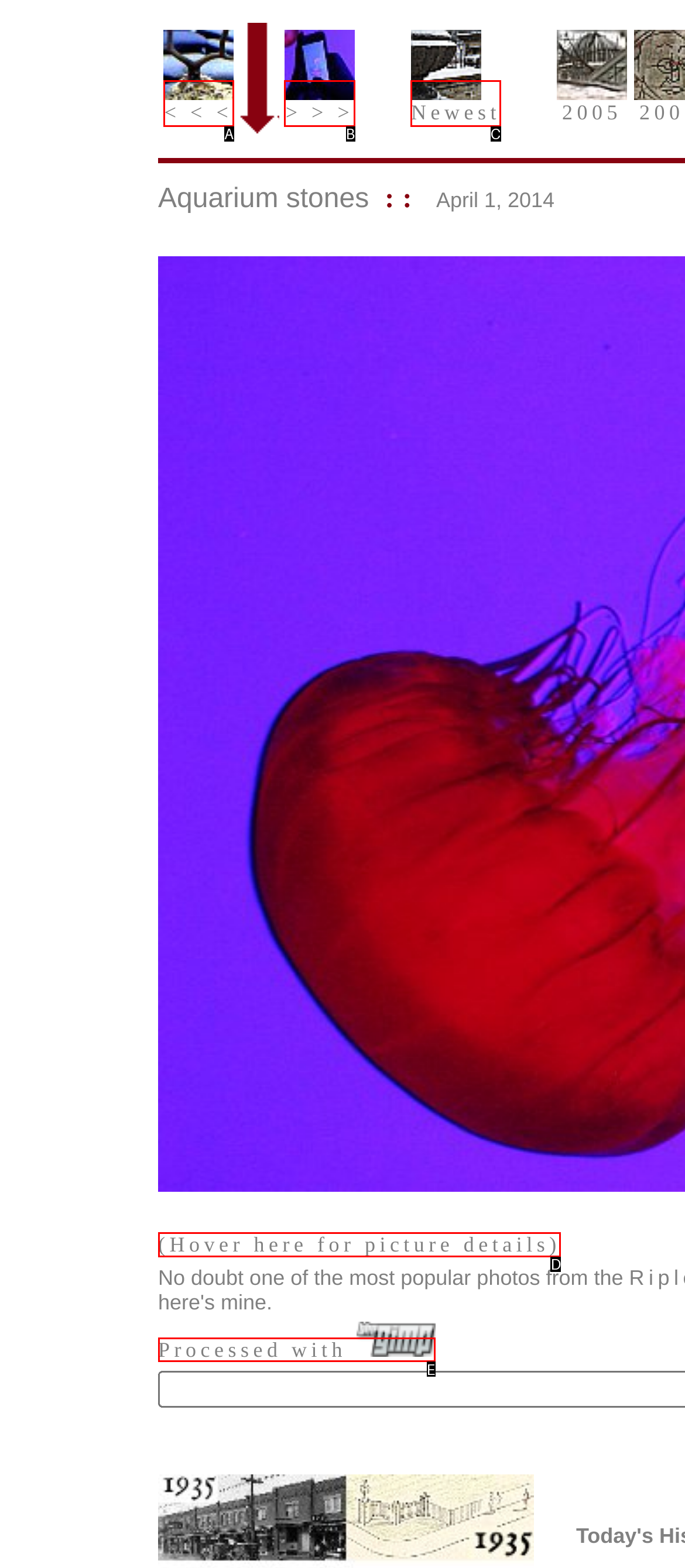From the provided options, pick the HTML element that matches the description: > > >. Respond with the letter corresponding to your choice.

B